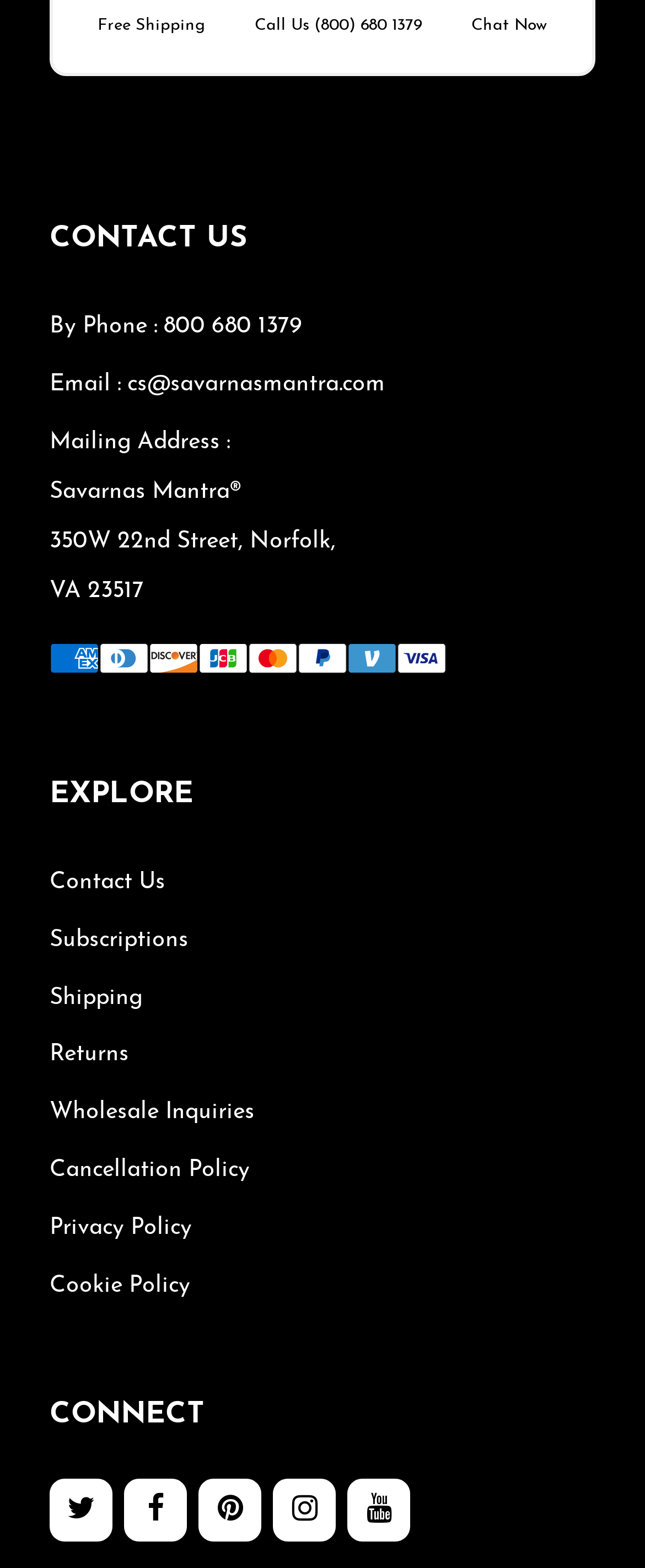Please identify the coordinates of the bounding box that should be clicked to fulfill this instruction: "Call us using the phone number".

[0.395, 0.011, 0.654, 0.022]